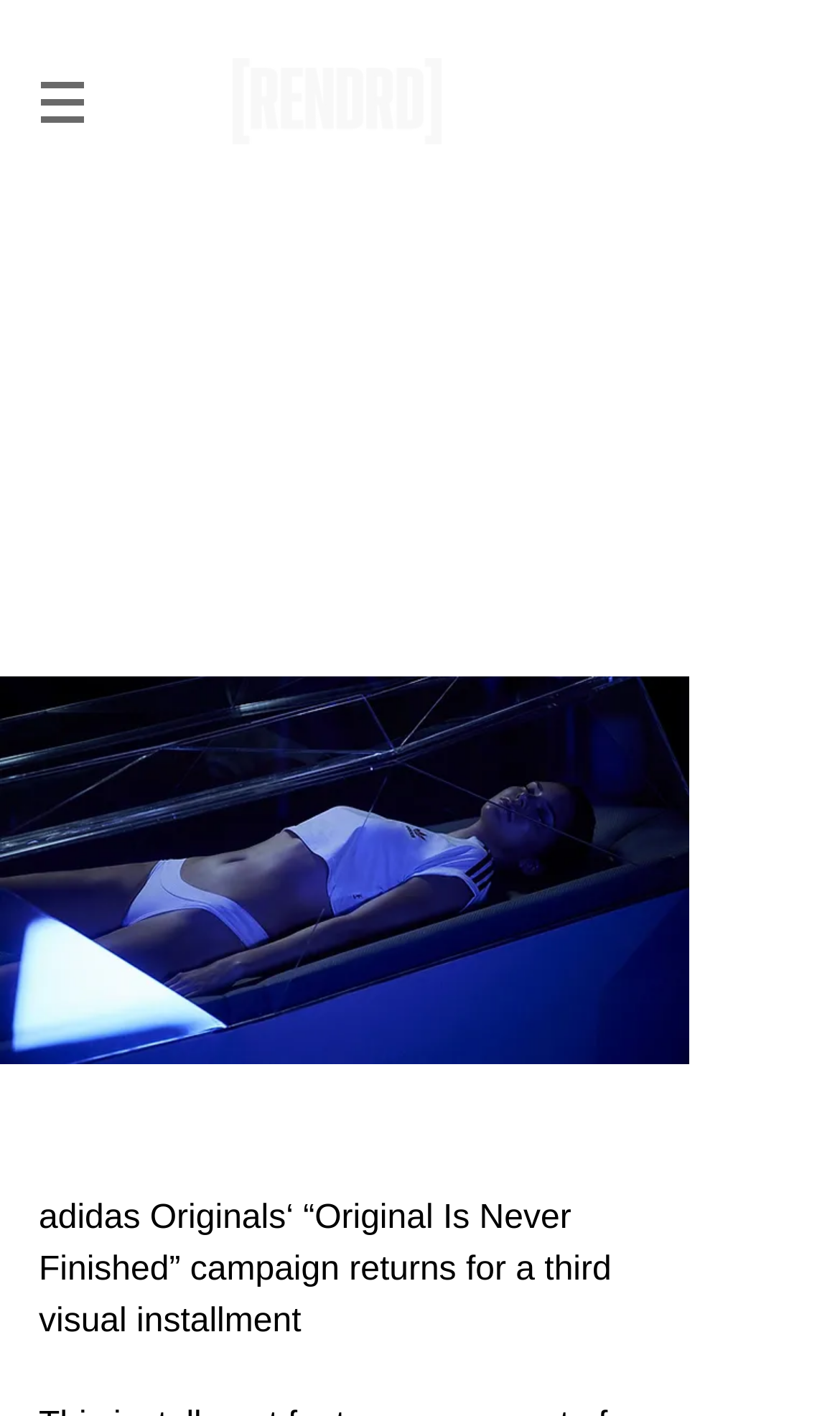What is the image file name of the logo?
Using the details from the image, give an elaborate explanation to answer the question.

I found the answer by looking at the link element that contains the text 'RENDRD_R_SEASHELL-21_3x.png', which is likely the image file name of the logo.